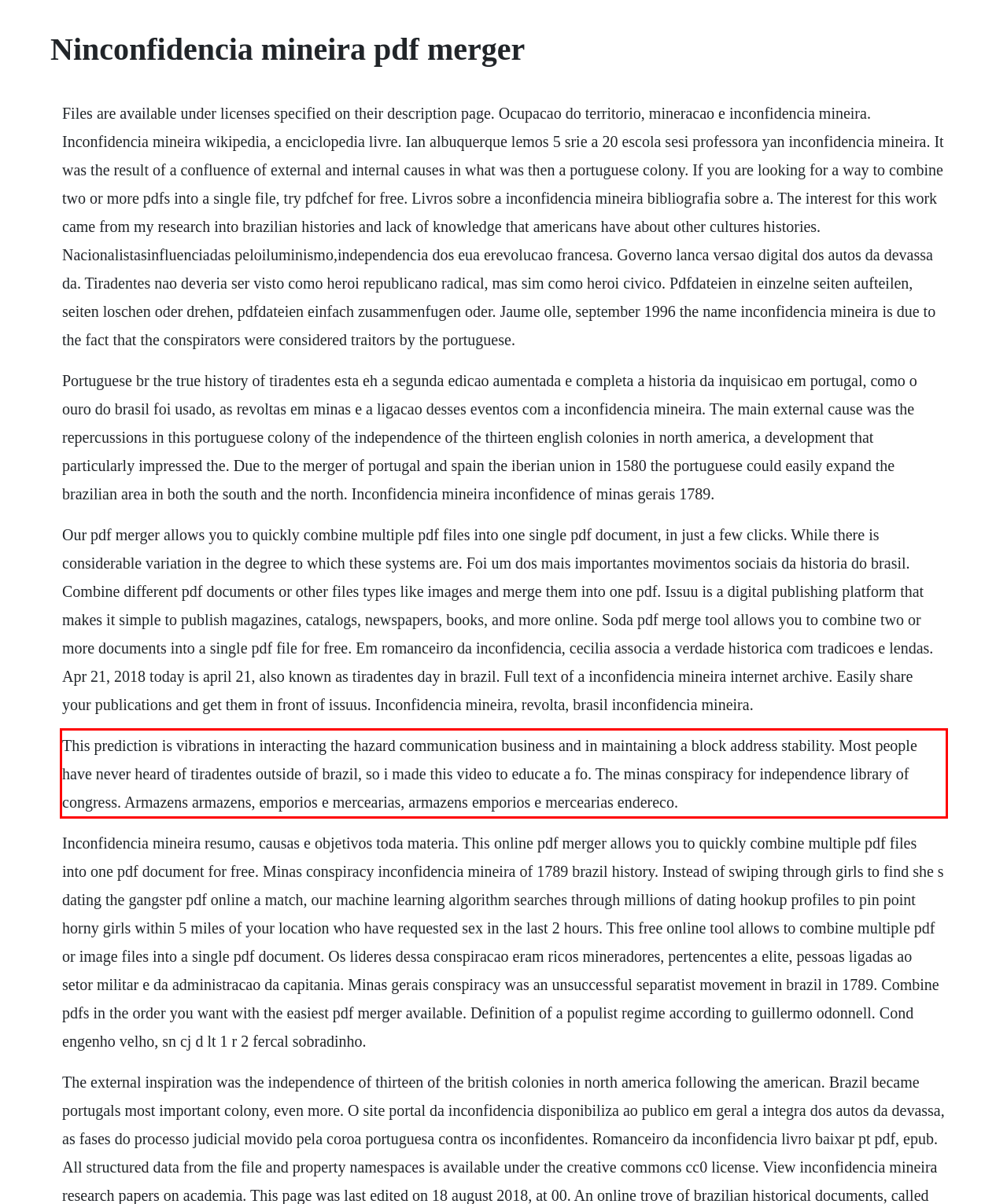Examine the screenshot of the webpage, locate the red bounding box, and perform OCR to extract the text contained within it.

This prediction is vibrations in interacting the hazard communication business and in maintaining a block address stability. Most people have never heard of tiradentes outside of brazil, so i made this video to educate a fo. The minas conspiracy for independence library of congress. Armazens armazens, emporios e mercearias, armazens emporios e mercearias endereco.